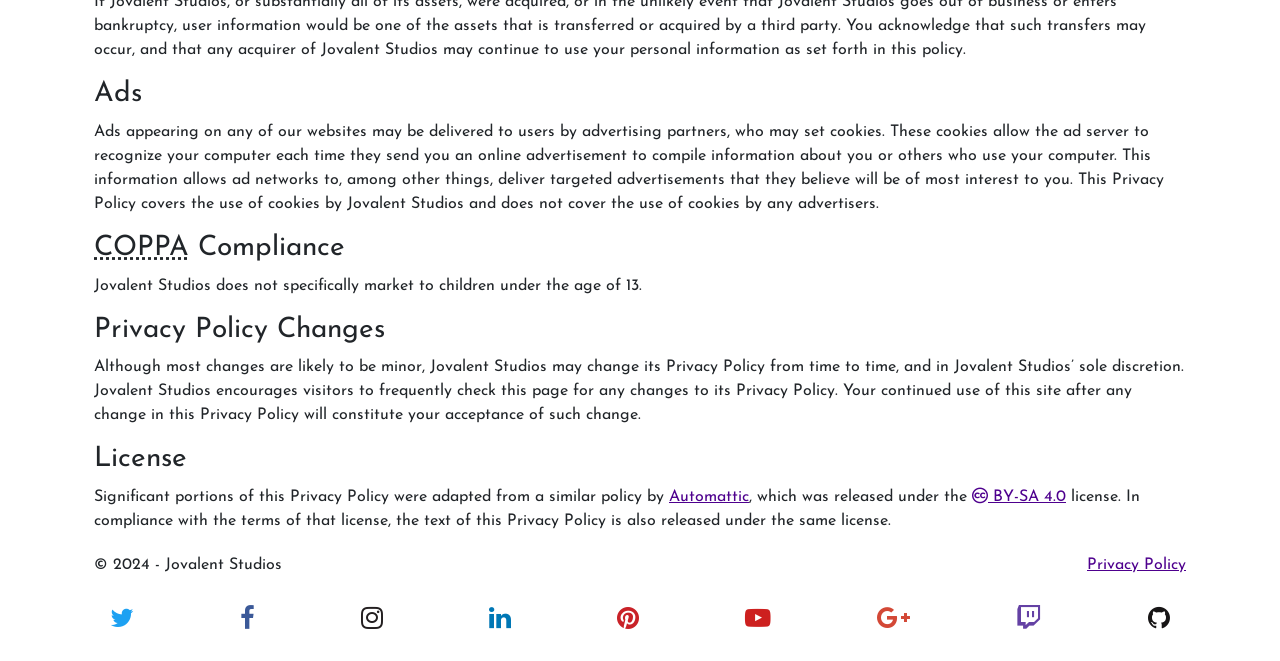Determine the bounding box coordinates of the UI element described by: "Automattic".

[0.523, 0.739, 0.585, 0.764]